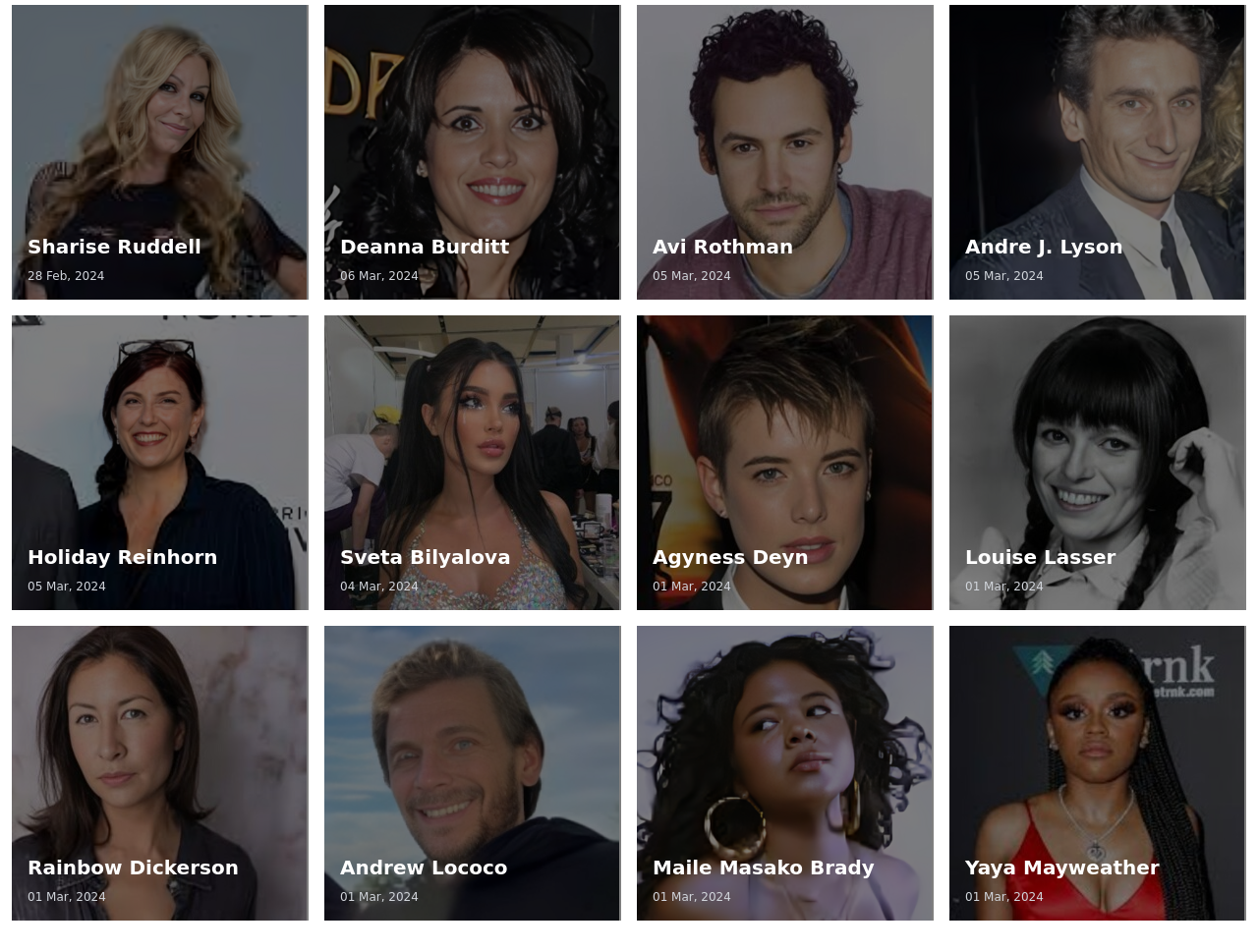Pinpoint the bounding box coordinates of the clickable element to carry out the following instruction: "Visit Yaya Mayweather's page."

[0.755, 0.657, 0.991, 0.967]